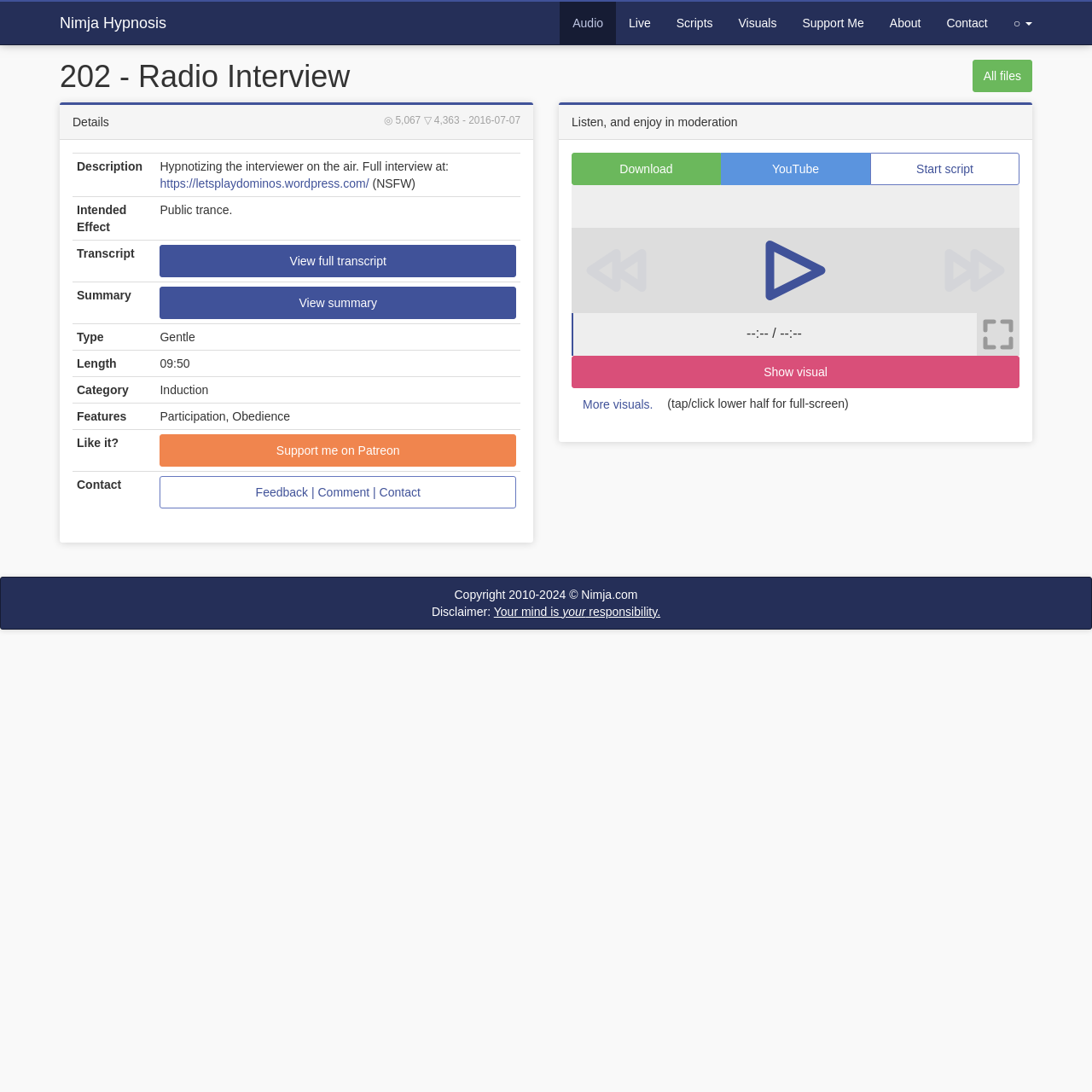Bounding box coordinates should be provided in the format (top-left x, top-left y, bottom-right x, bottom-right y) with all values between 0 and 1. Identify the bounding box for this UI element: Contact

[0.855, 0.002, 0.916, 0.041]